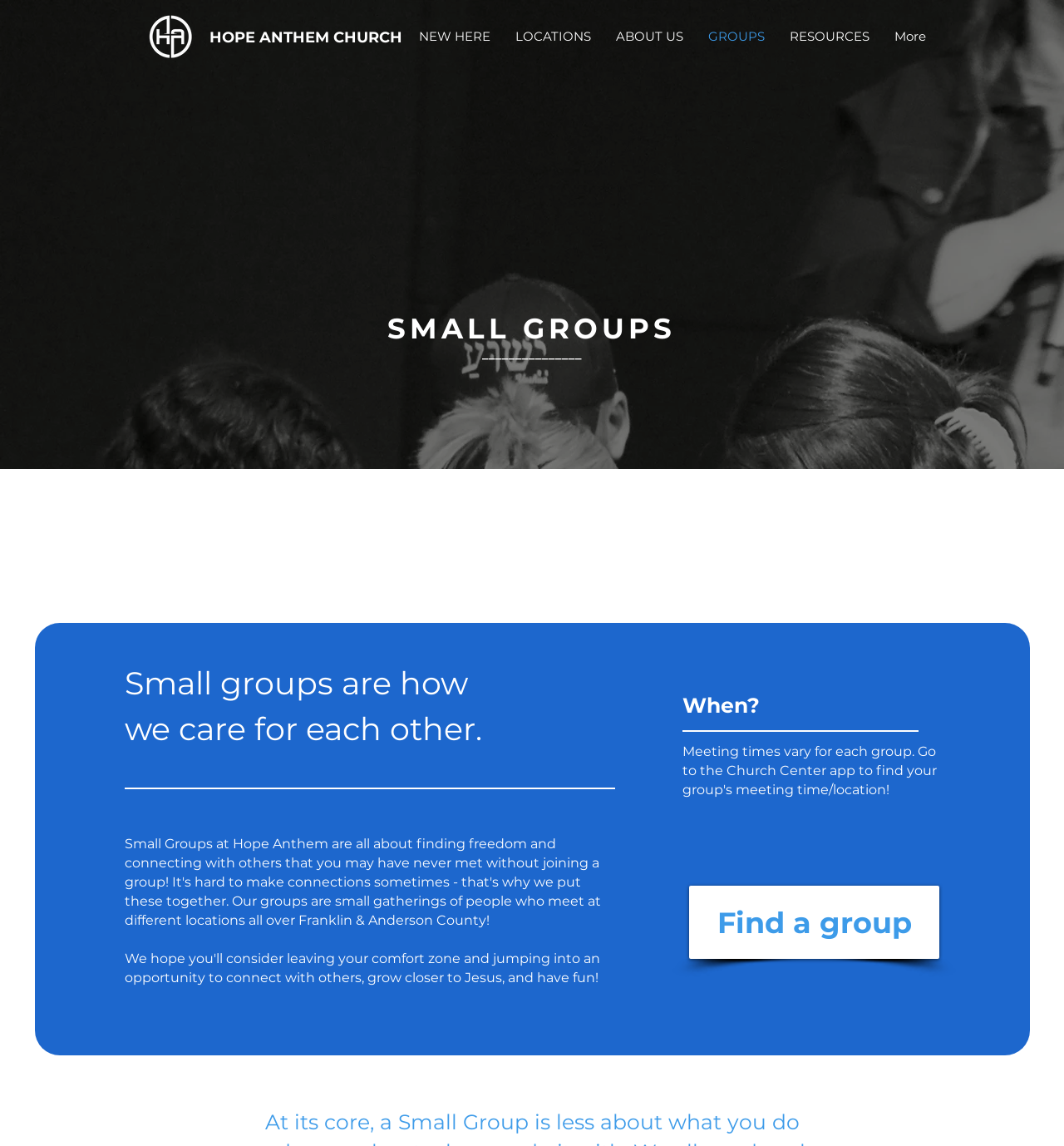Please determine the bounding box coordinates of the section I need to click to accomplish this instruction: "Learn more about Hope Anthem Church".

[0.196, 0.025, 0.378, 0.041]